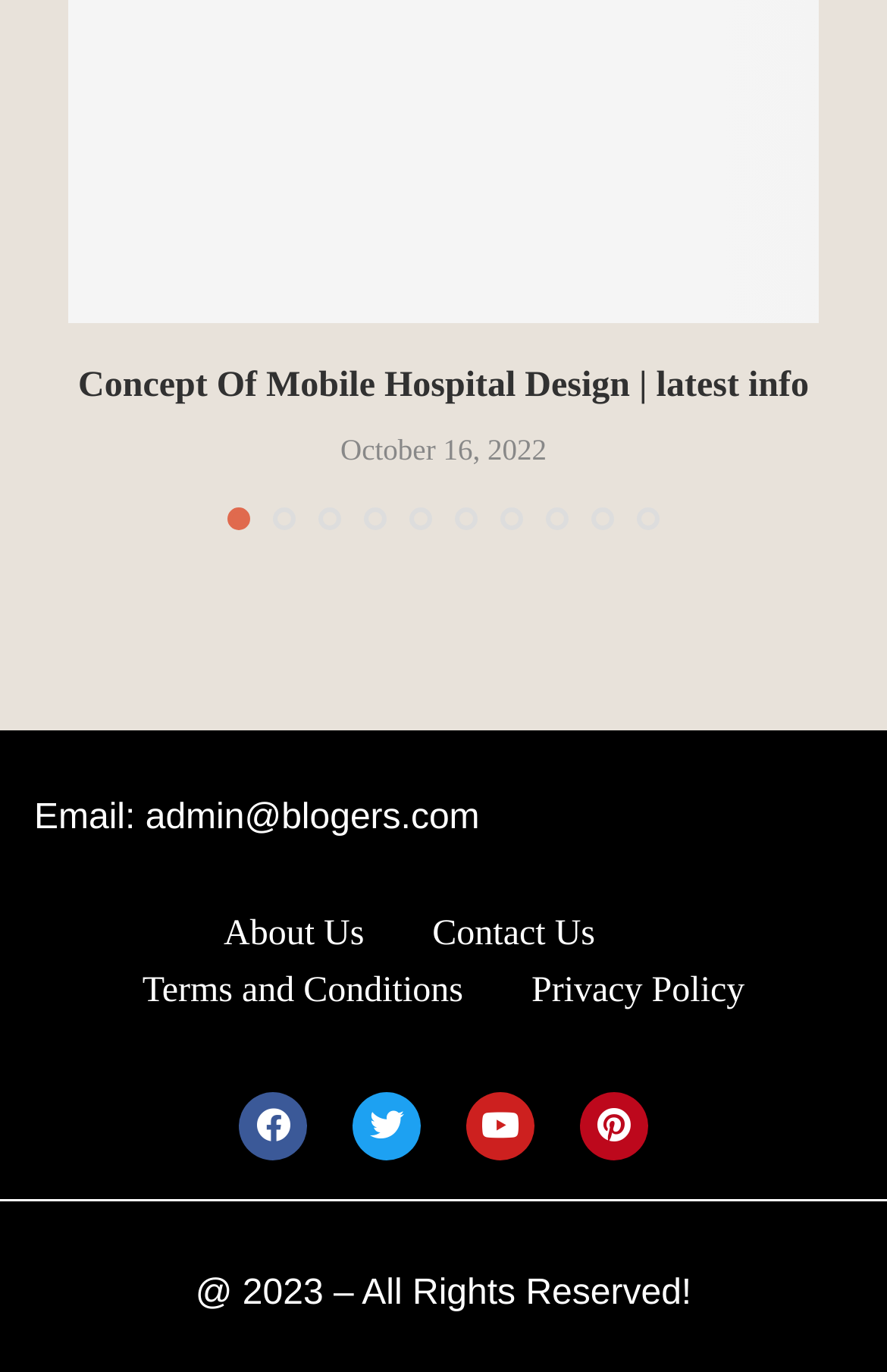How many sections are there in the main heading?
With the help of the image, please provide a detailed response to the question.

I analyzed the main heading element with ID 896 and found that it contains only one section, which is the text 'Concept Of Mobile Hospital Design | latest info'. There are no other sections or subheadings within the main heading.